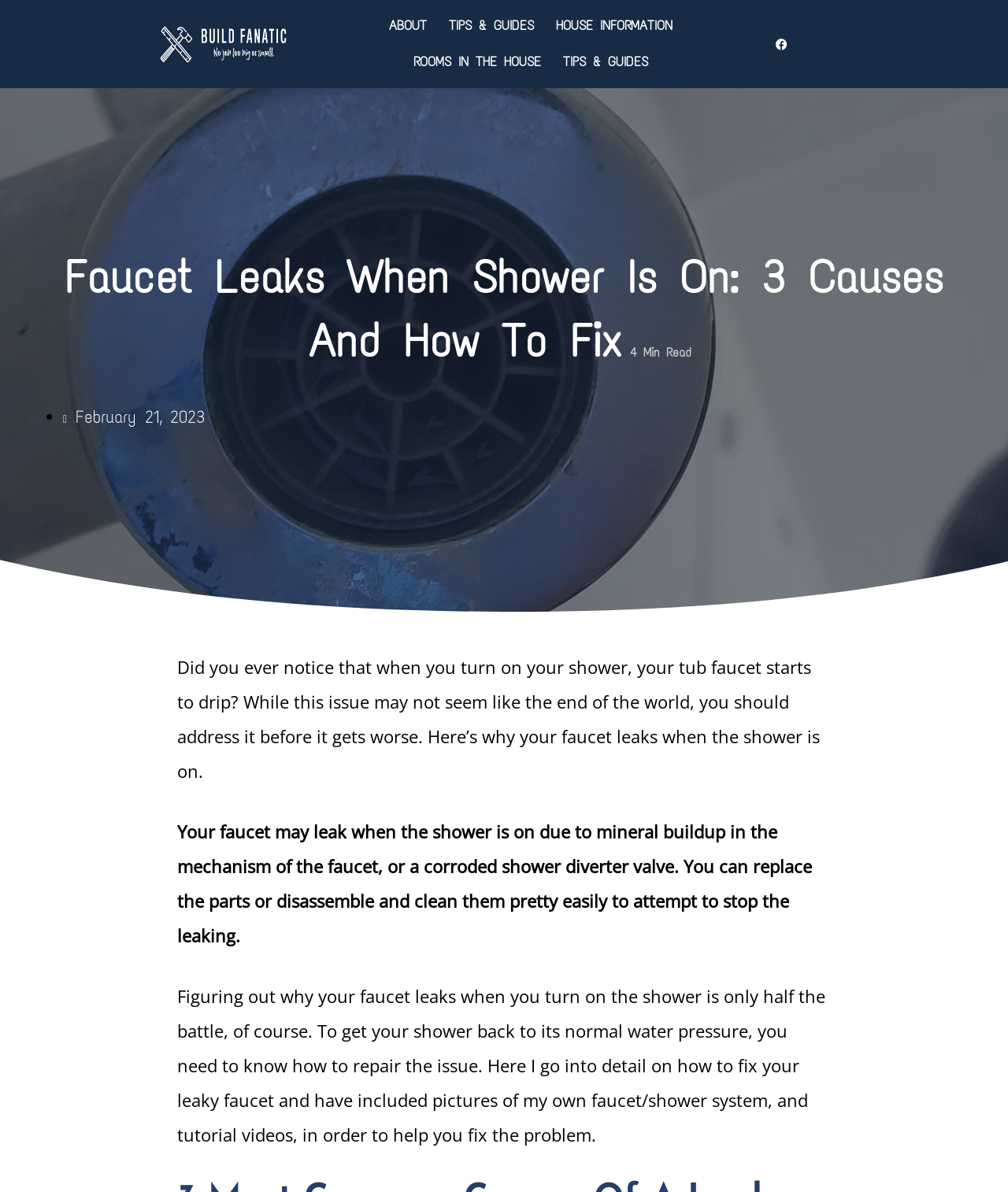What is the principal heading displayed on the webpage?

Faucet Leaks When Shower Is On: 3 Causes And How To Fix4 Min Read